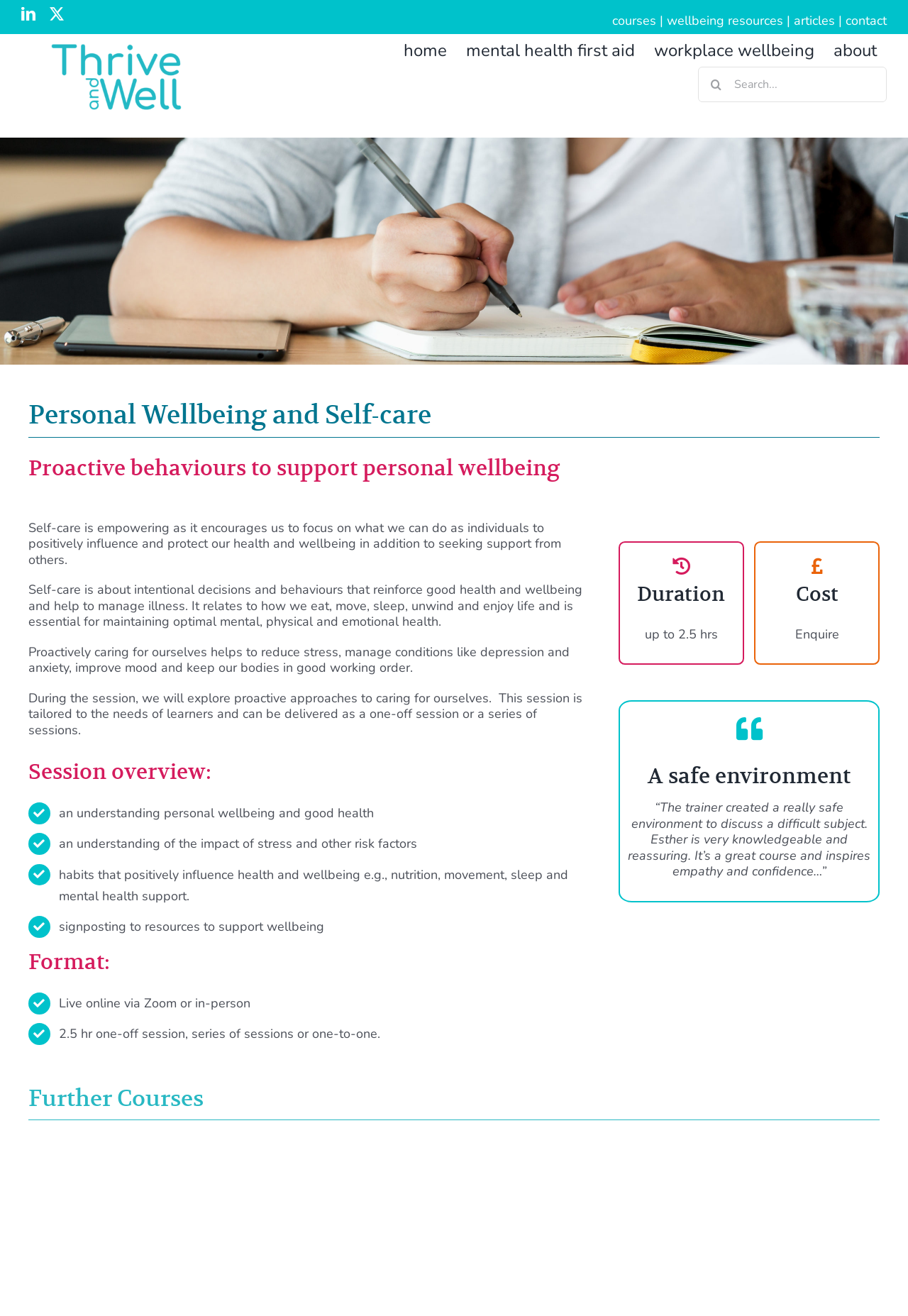Given the element description about, specify the bounding box coordinates of the corresponding UI element in the format (top-left x, top-left y, bottom-right x, bottom-right y). All values must be between 0 and 1.

[0.918, 0.03, 0.966, 0.046]